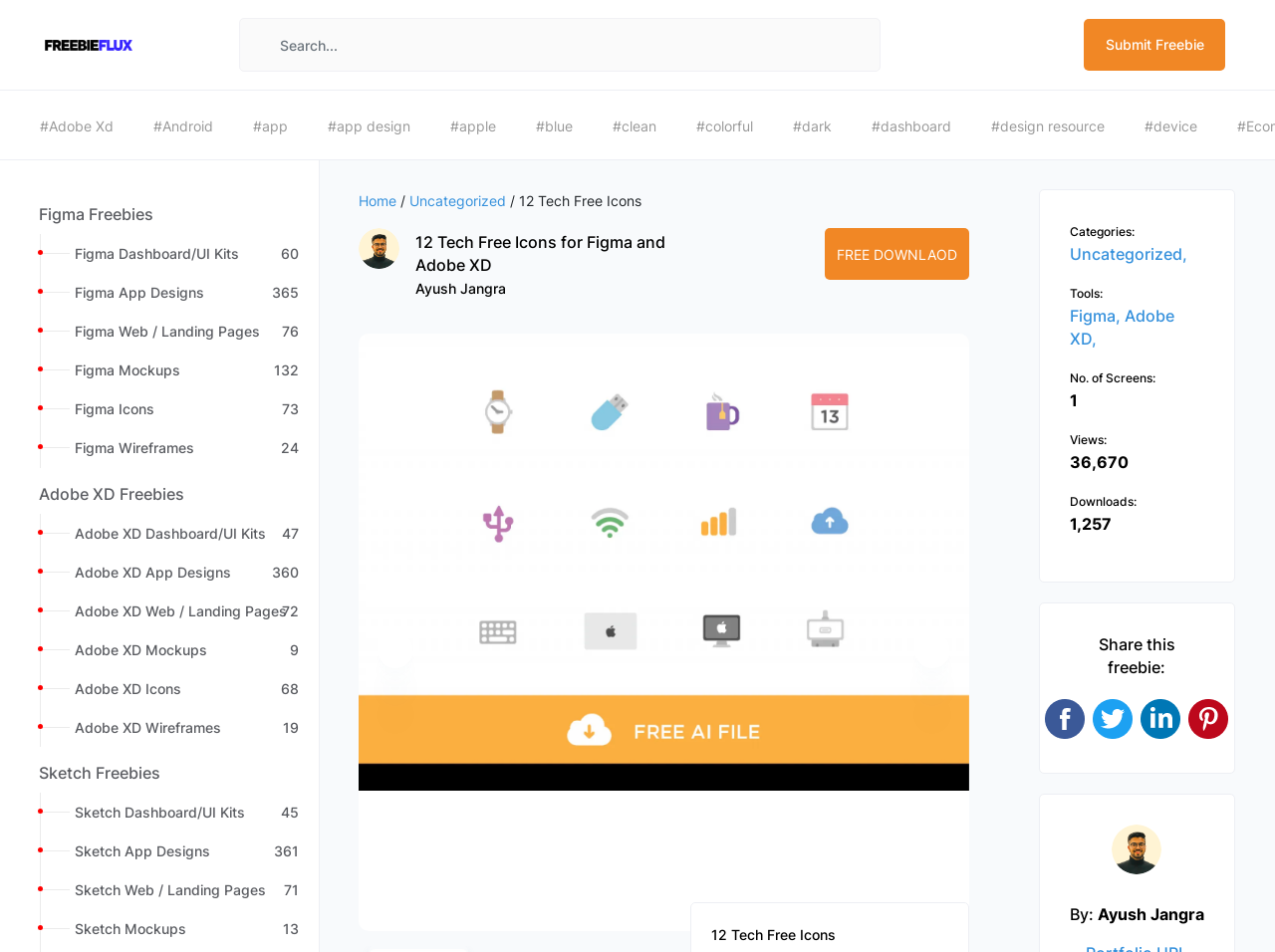Please determine the bounding box coordinates of the element to click in order to execute the following instruction: "Share this freebie on Facebook". The coordinates should be four float numbers between 0 and 1, specified as [left, top, right, bottom].

[0.817, 0.745, 0.854, 0.762]